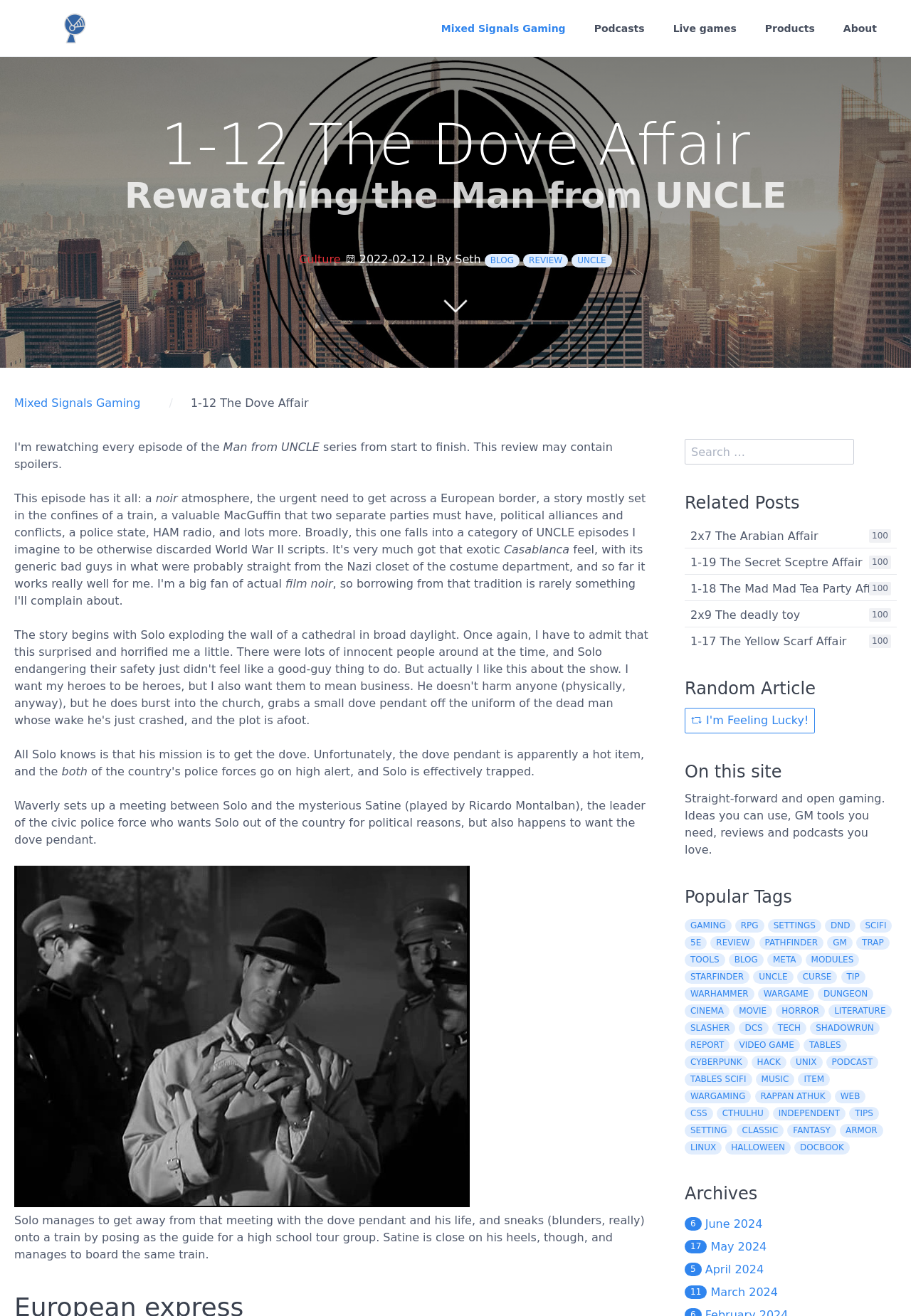Please provide a comprehensive response to the question below by analyzing the image: 
What is the name of the high school tour group that Solo poses as a guide for?

In the webpage content, I found the text 'Solo manages to get away from that meeting with the dove pendant and his life, and sneaks (blunders, really) onto a train by posing as the guide for a high school tour group.' However, the name of the high school tour group is not mentioned.